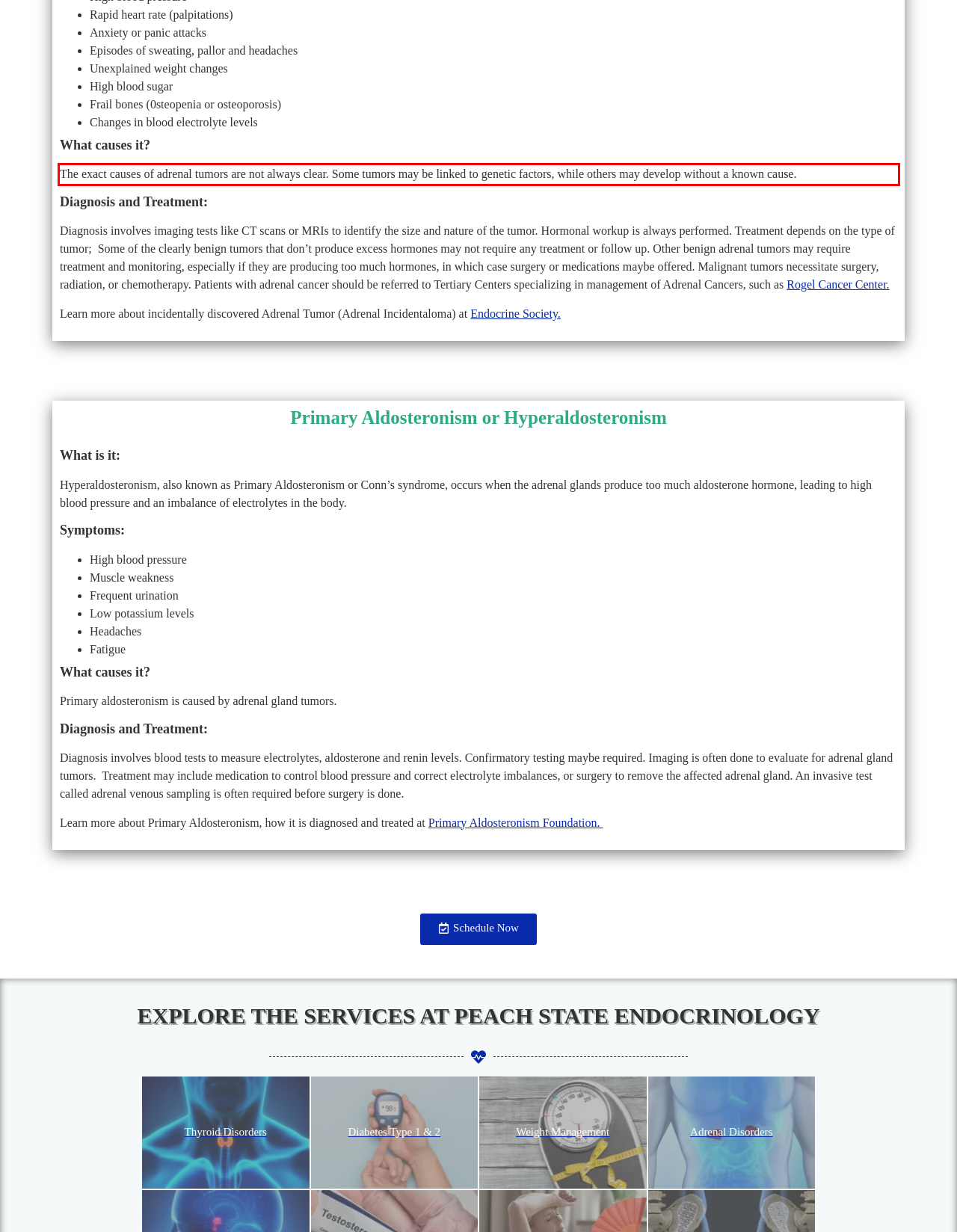Please look at the screenshot provided and find the red bounding box. Extract the text content contained within this bounding box.

The exact causes of adrenal tumors are not always clear. Some tumors may be linked to genetic factors, while others may develop without a known cause.